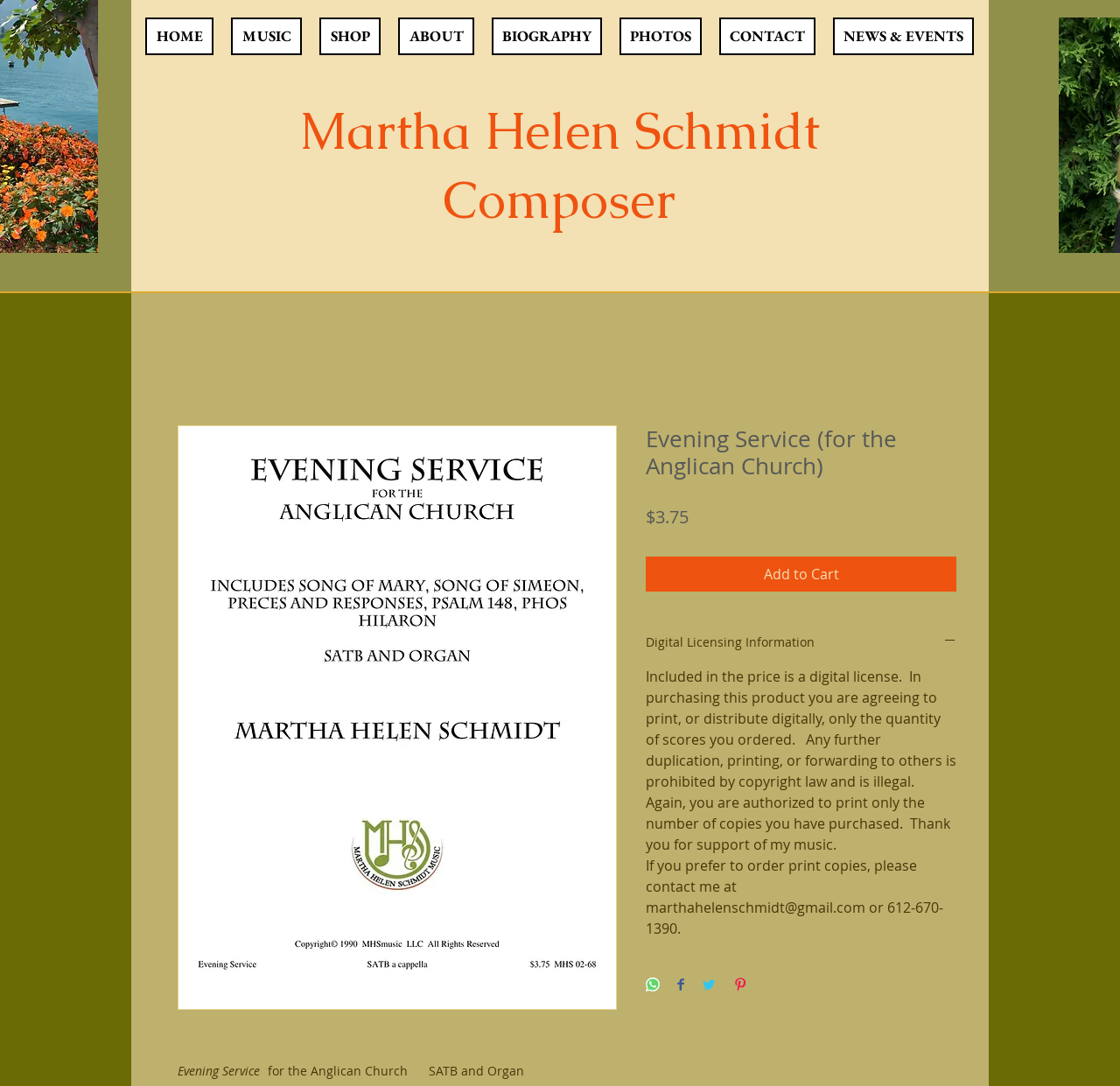For the element described, predict the bounding box coordinates as (top-left x, top-left y, bottom-right x, bottom-right y). All values should be between 0 and 1. Element description: SHOP

[0.285, 0.016, 0.34, 0.051]